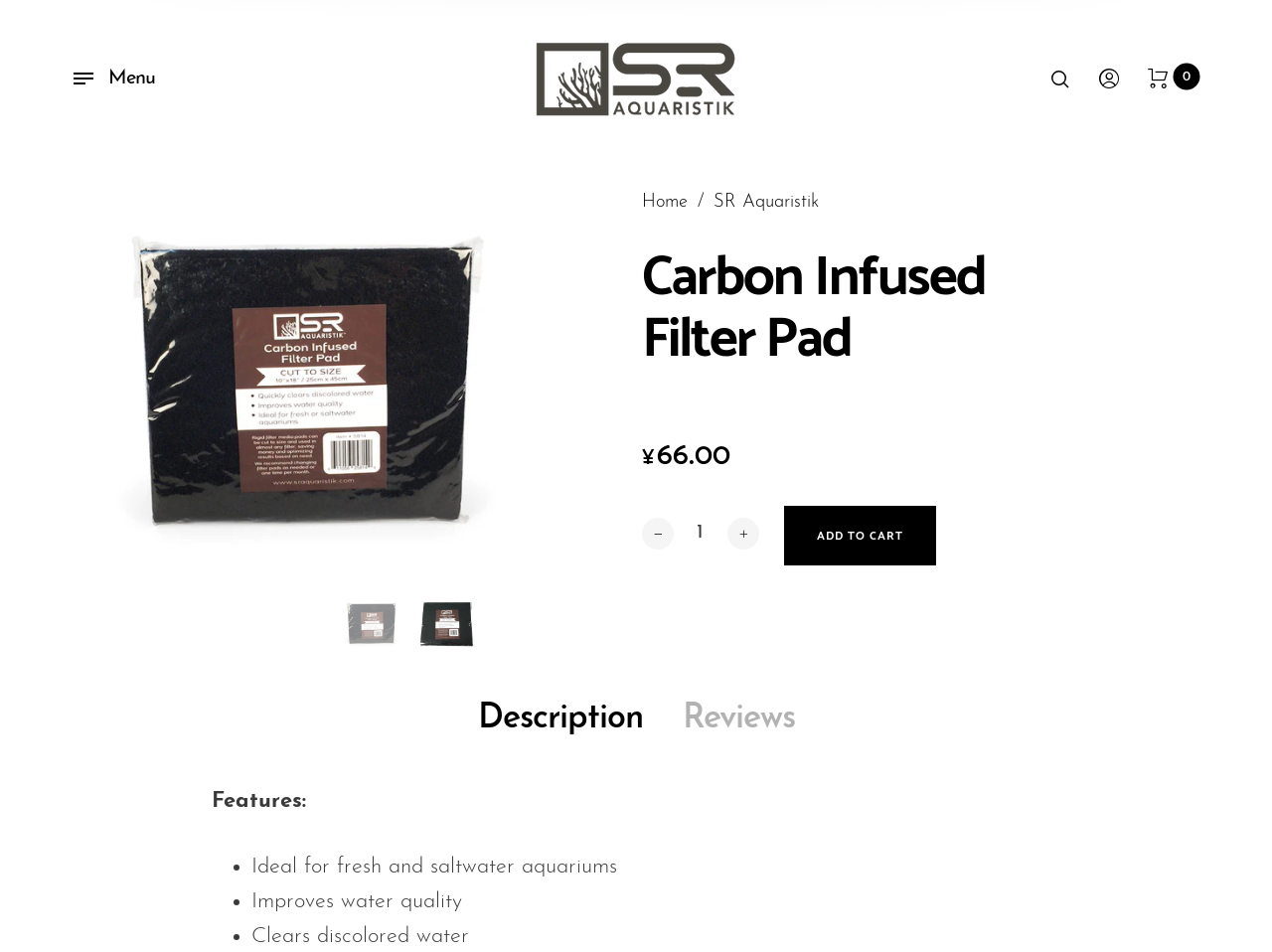Give a one-word or short-phrase answer to the following question: 
What is the main category of products on this website?

Aquarium accessories